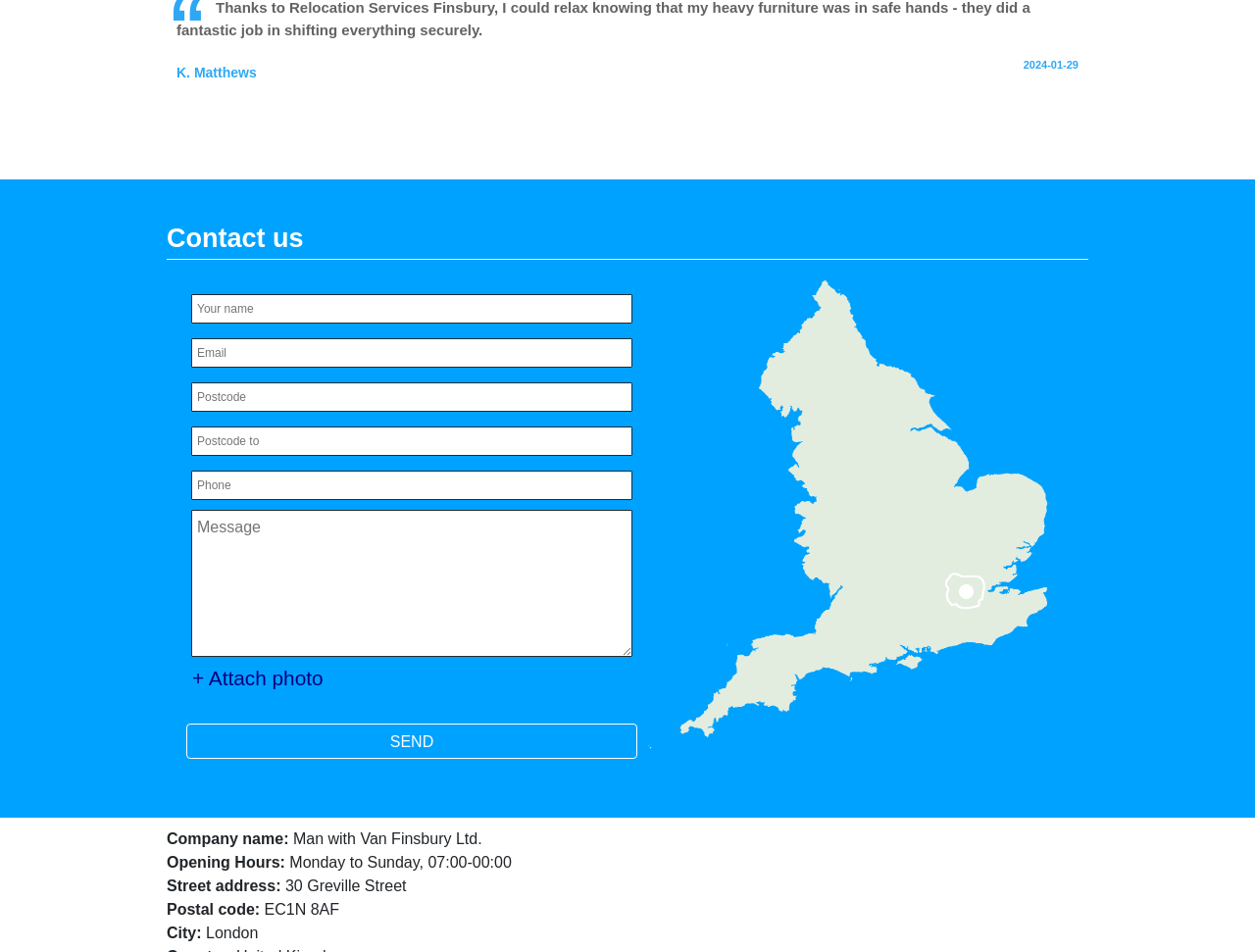Locate the coordinates of the bounding box for the clickable region that fulfills this instruction: "Click on the NARS link".

None